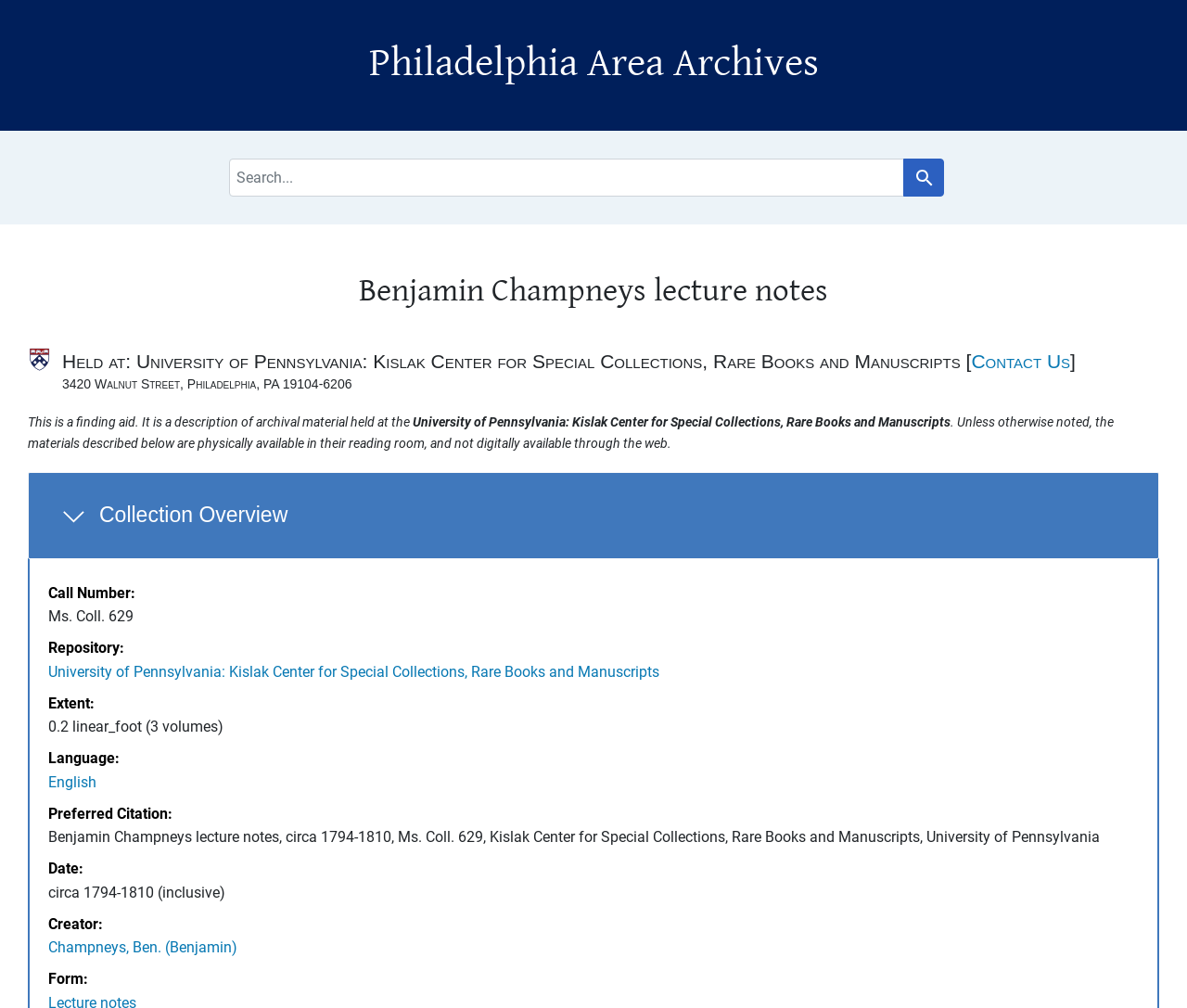Please mark the bounding box coordinates of the area that should be clicked to carry out the instruction: "Search for something".

[0.193, 0.157, 0.807, 0.195]